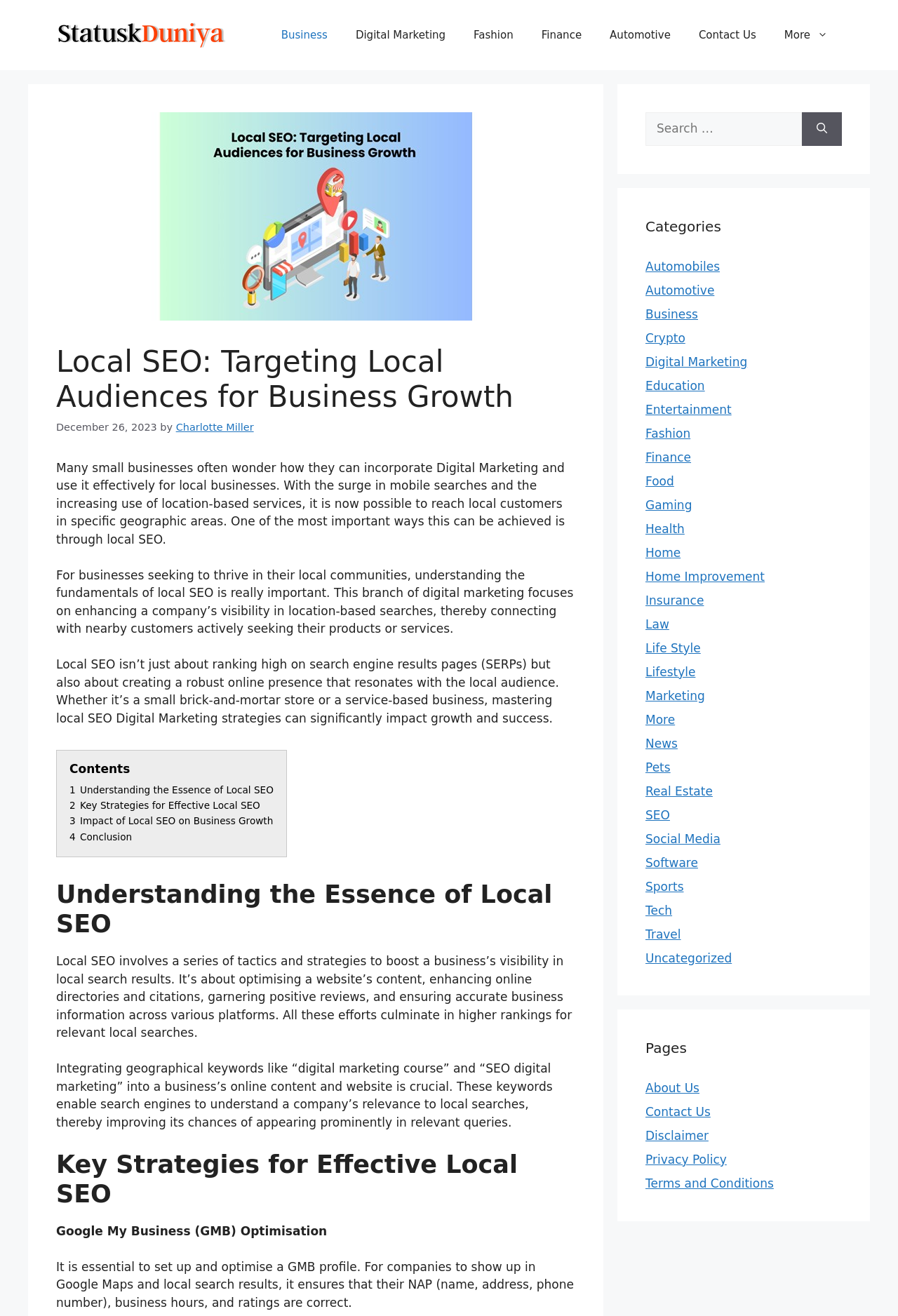Please specify the bounding box coordinates of the element that should be clicked to execute the given instruction: 'Read about Local SEO'. Ensure the coordinates are four float numbers between 0 and 1, expressed as [left, top, right, bottom].

[0.062, 0.669, 0.641, 0.713]